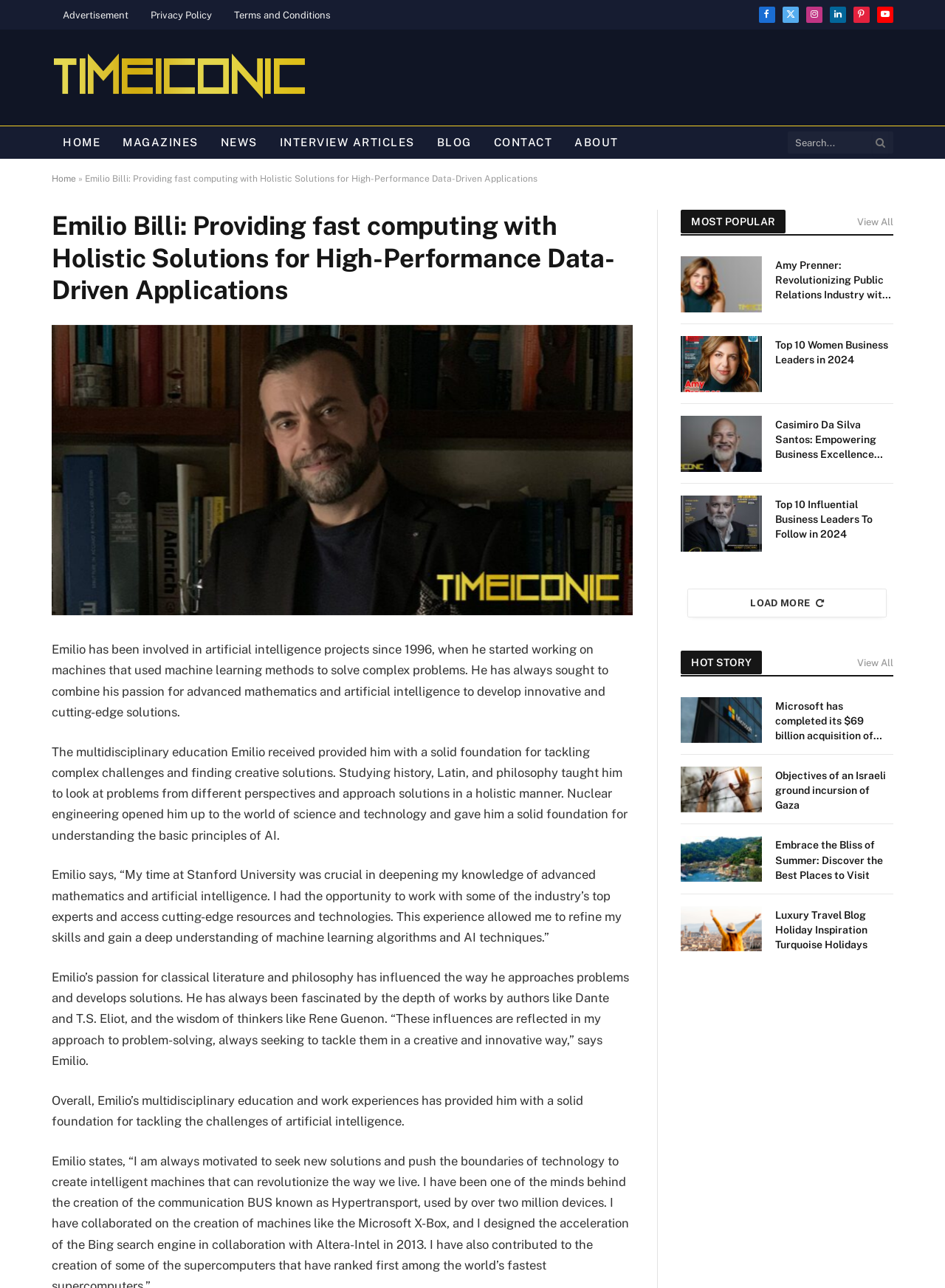Based on the element description "English", predict the bounding box coordinates of the UI element.

None